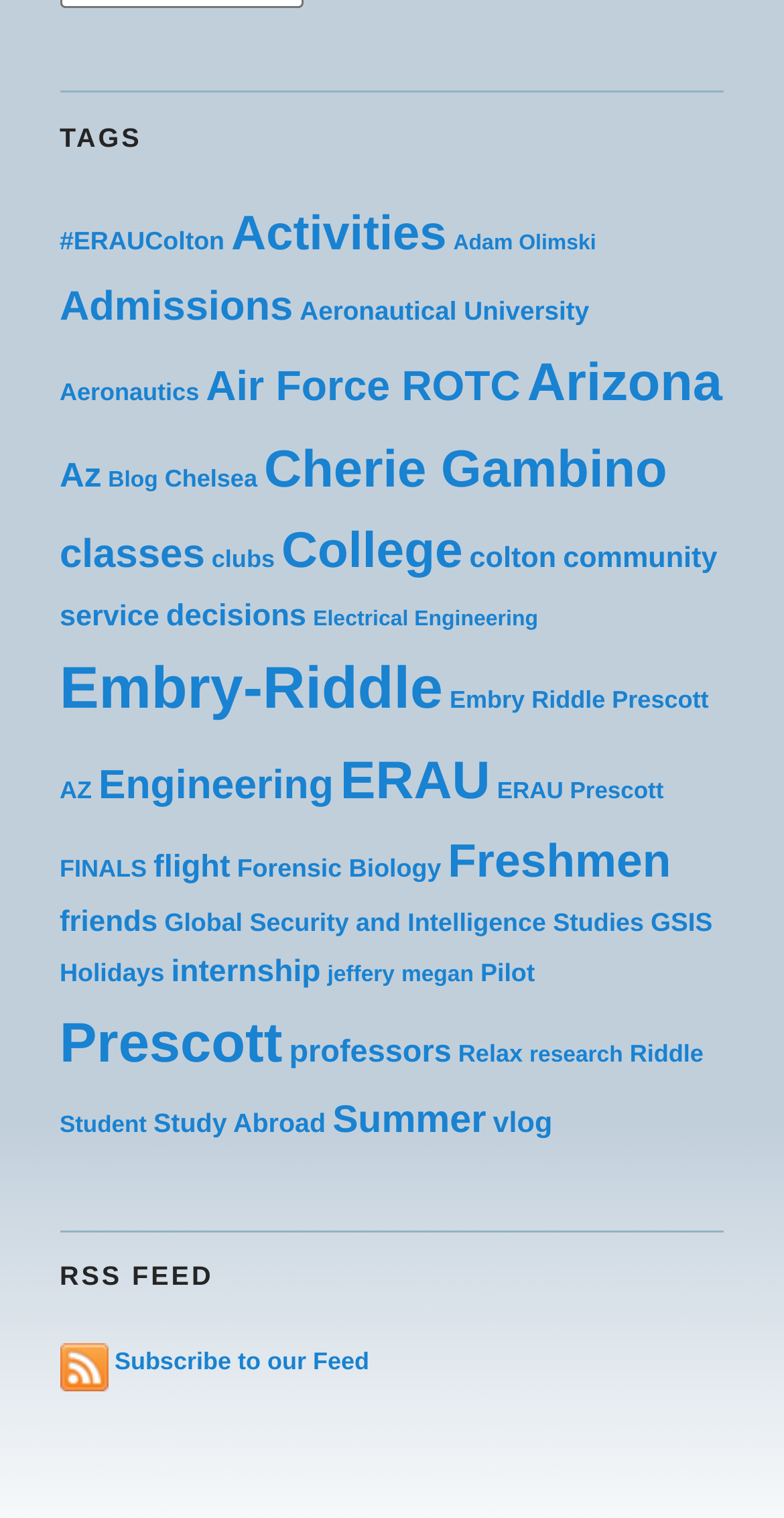What is the category with the most posts?
Using the visual information, answer the question in a single word or phrase.

Embry-Riddle